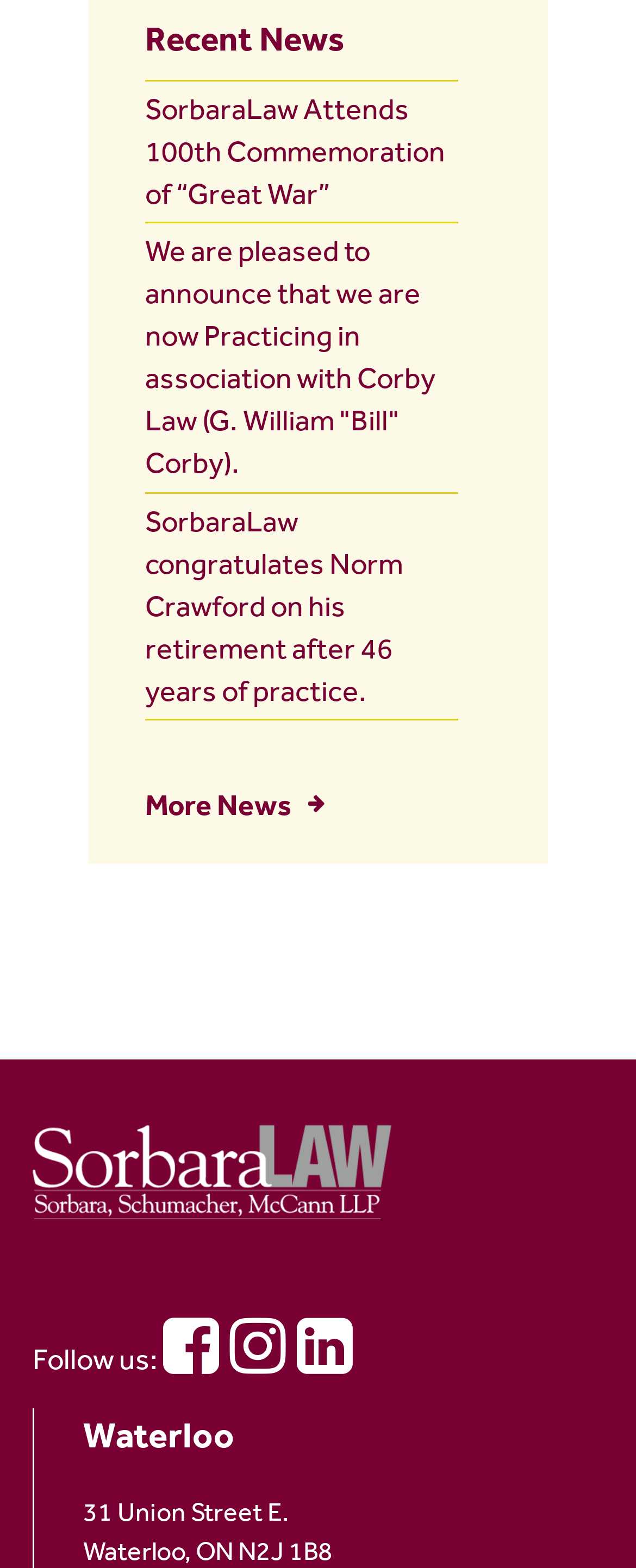Identify the bounding box coordinates of the region that needs to be clicked to carry out this instruction: "Read 'SorbaraLaw Attends 100th Commemoration of “Great War”'". Provide these coordinates as four float numbers ranging from 0 to 1, i.e., [left, top, right, bottom].

[0.228, 0.057, 0.7, 0.134]